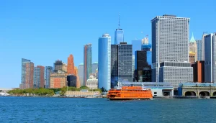What is the color of the sky?
Using the image, respond with a single word or phrase.

bright blue